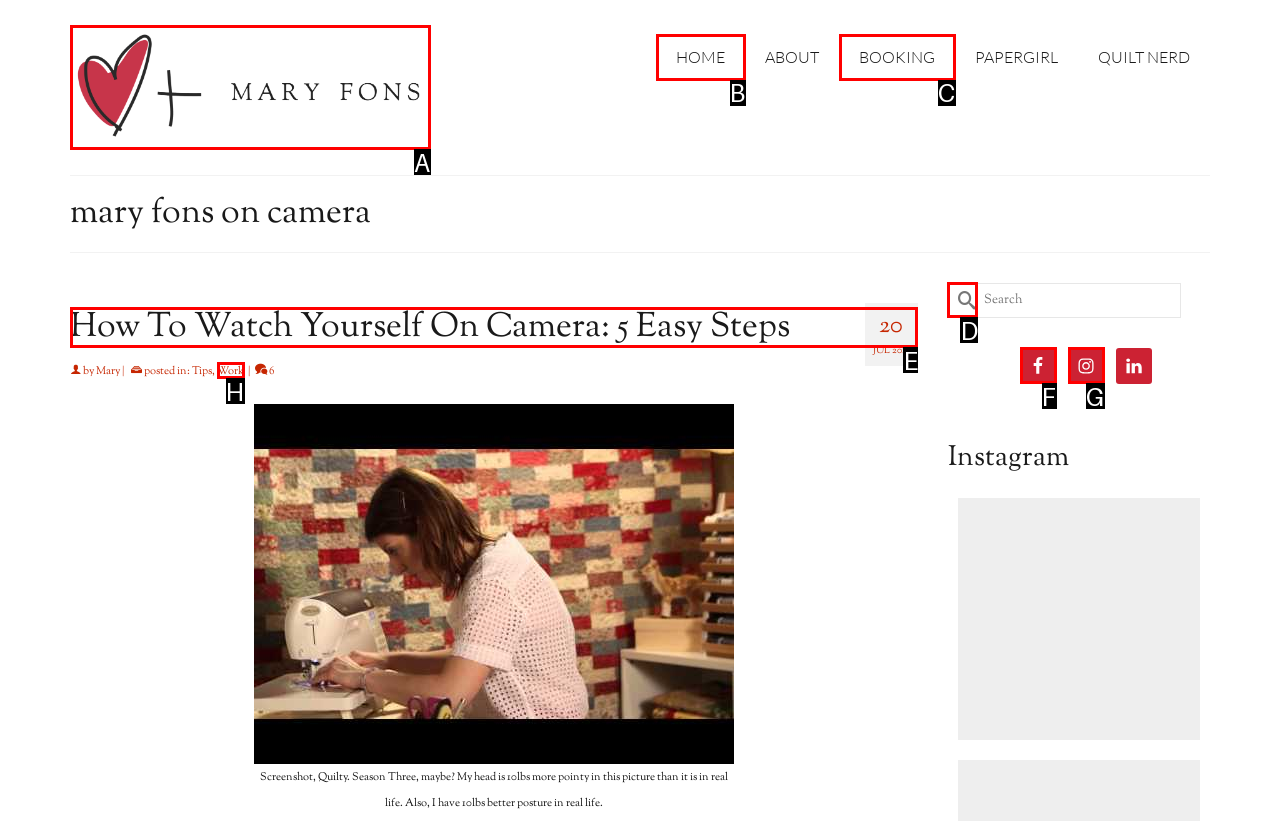Determine which option matches the element description: HOME
Answer using the letter of the correct option.

B